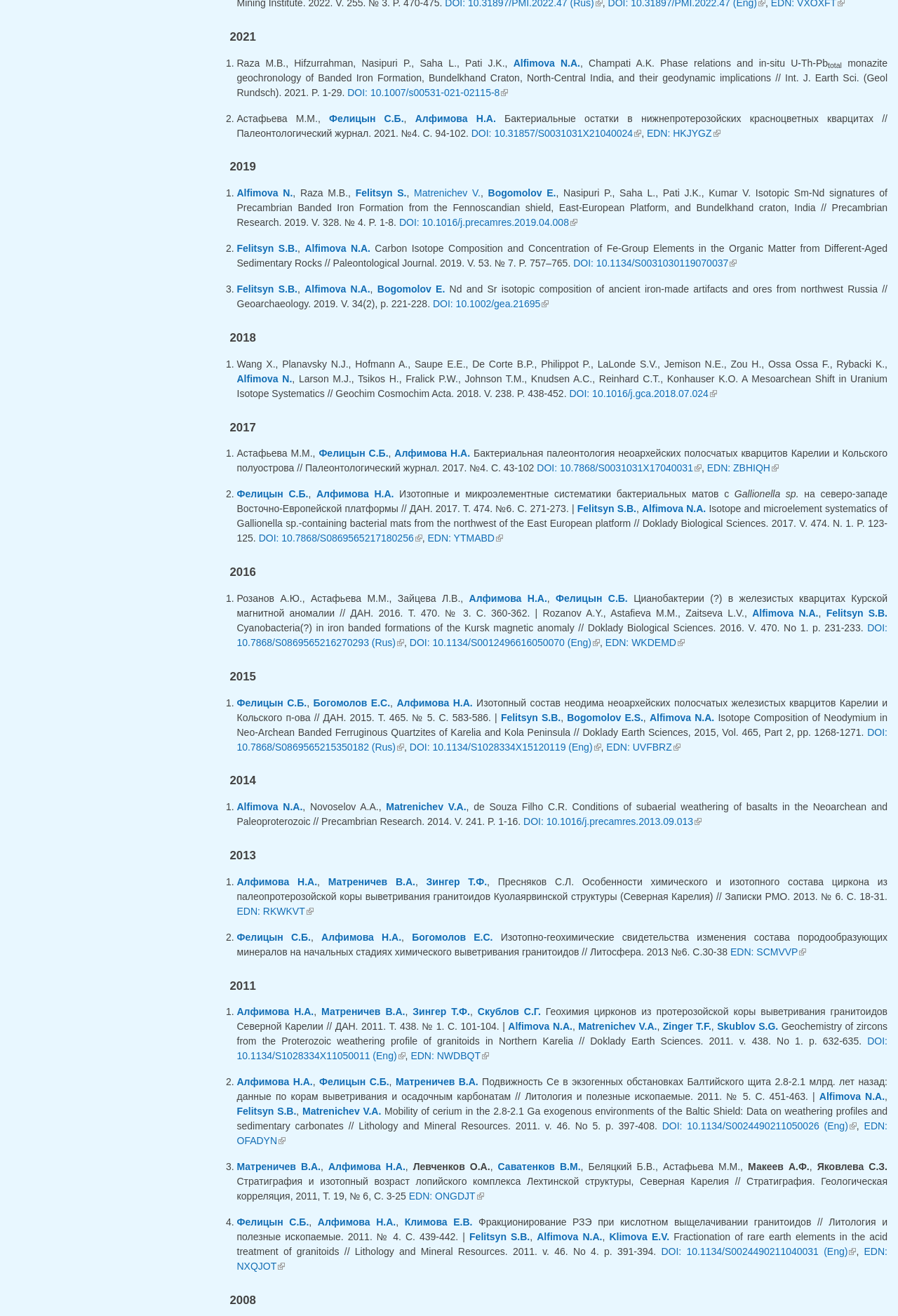Determine the bounding box coordinates of the clickable region to follow the instruction: "Go to the Home page".

None